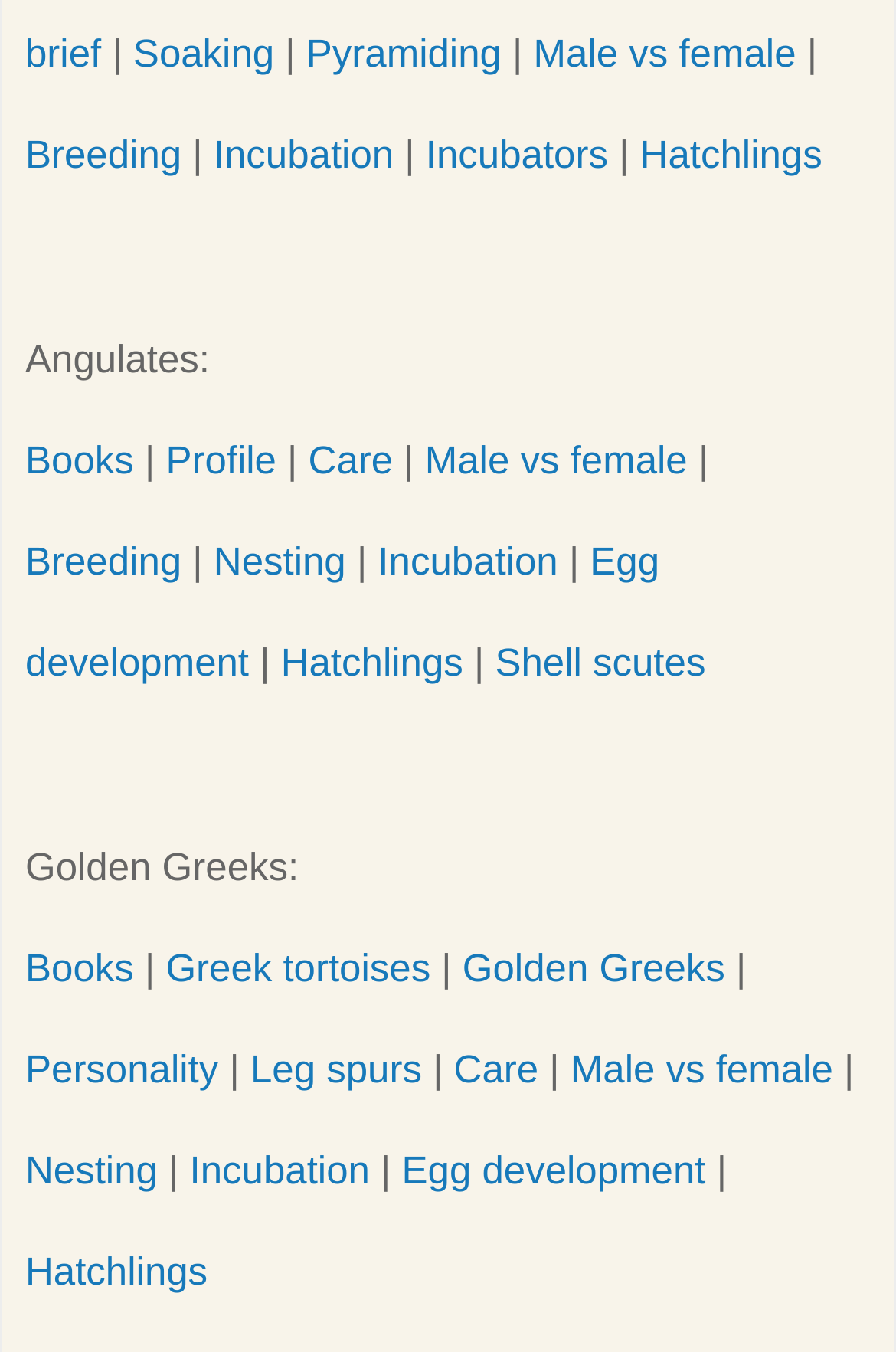What is the first link on the webpage?
Based on the visual content, answer with a single word or a brief phrase.

Soaking